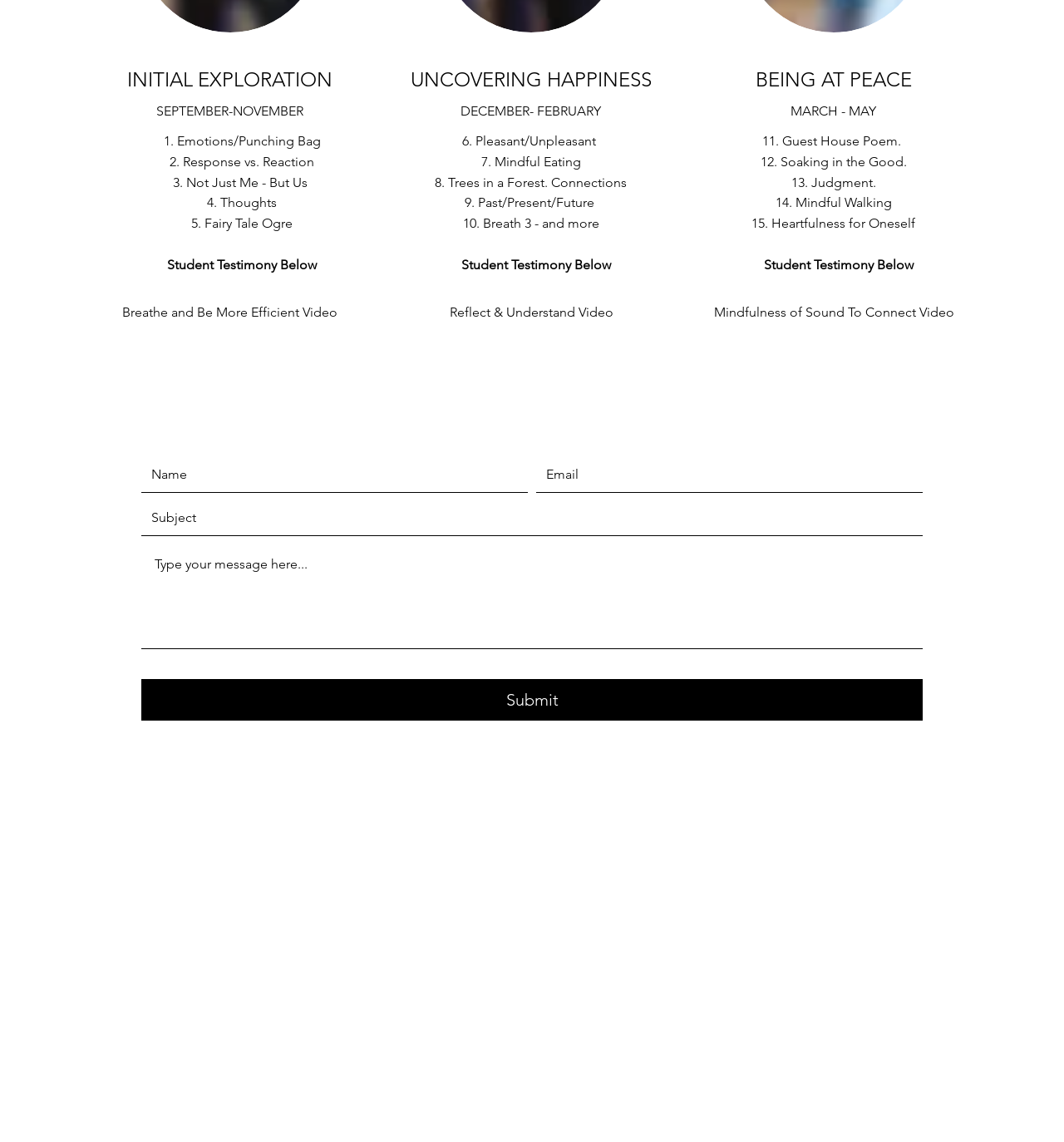What is the first topic in the INITIAL EXPLORATION section?
Please provide a comprehensive and detailed answer to the question.

The webpage has a section titled 'INITIAL EXPLORATION' which contains a list of topics. The first topic in this list is 'Emotions/Punching Bag', which is indicated by the StaticText element with the text 'Emotions/Punching Bag' and the ListMarker element with the text '1.'.